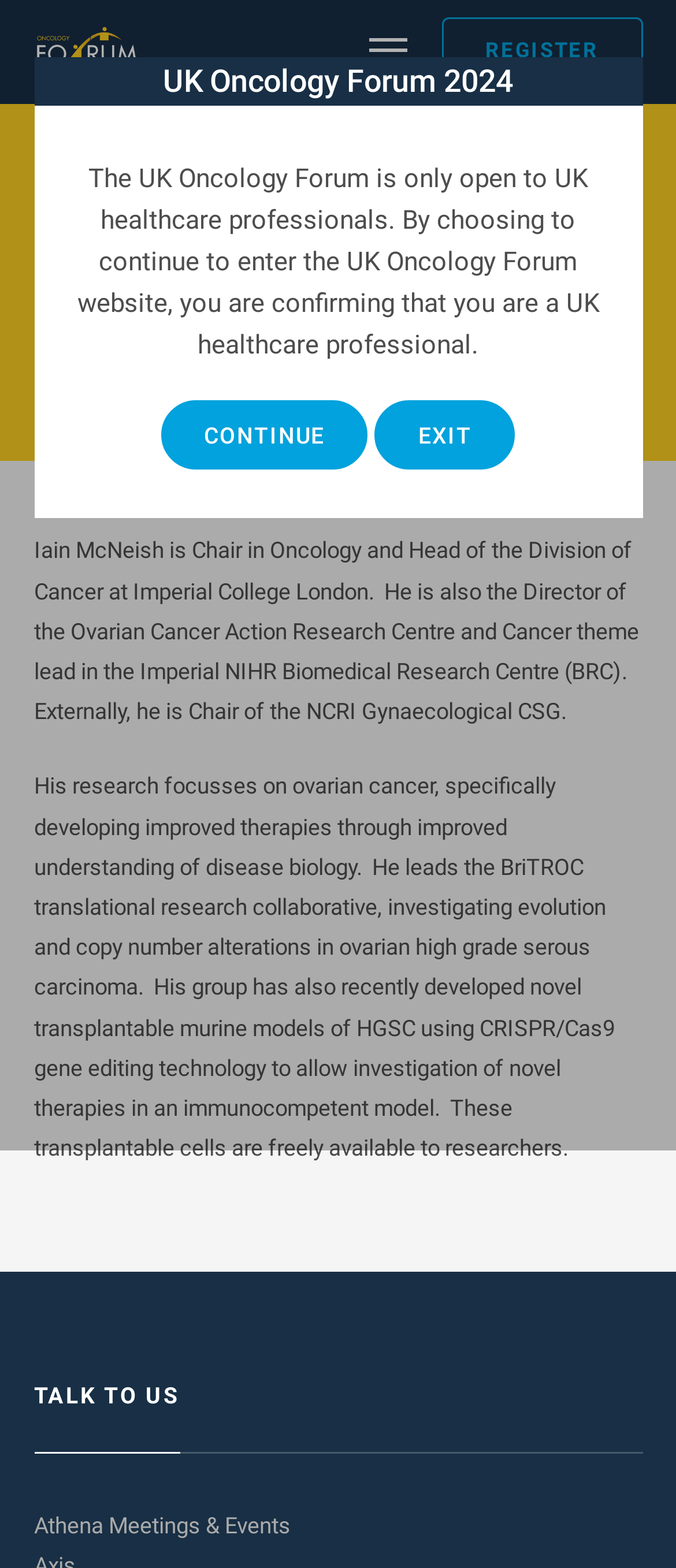Using the information in the image, give a detailed answer to the following question: How many buttons are there at the bottom of the webpage?

At the bottom of the webpage, there are two buttons: 'Continue' and 'Exit', which allow users to choose whether to proceed to the UK Oncology Forum website or exit.